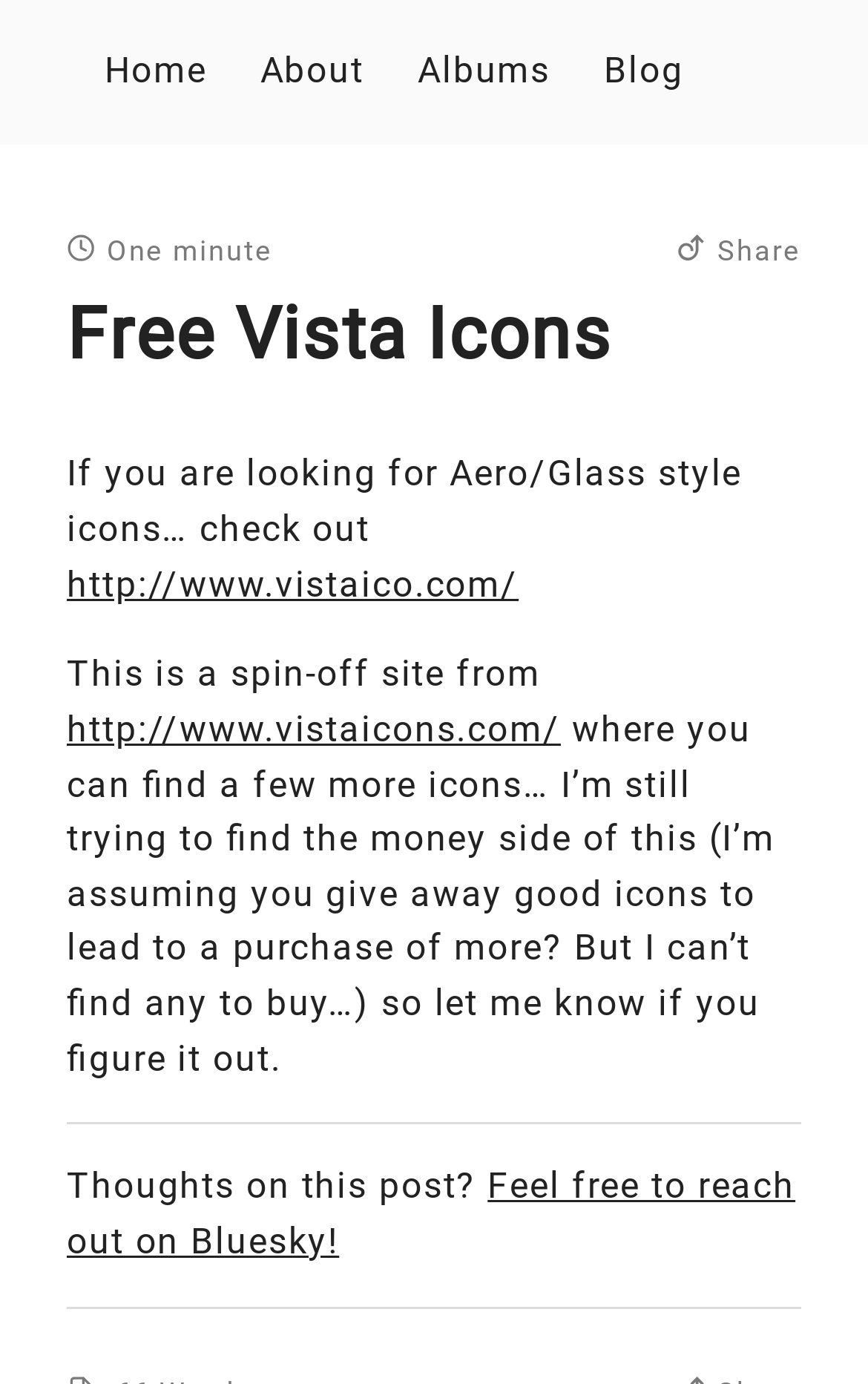Examine the image and give a thorough answer to the following question:
What is the author's assumption about giving away good icons?

The author's assumption can be determined by reading the StaticText 'where you can find a few more icons… I’m still trying to find the money side of this (I’m assuming you give away good icons to lead to a purchase of more? But I can’t find any to buy…) so let me know if you figure it out.' which indicates that the author assumes giving away good icons will lead to a purchase of more.